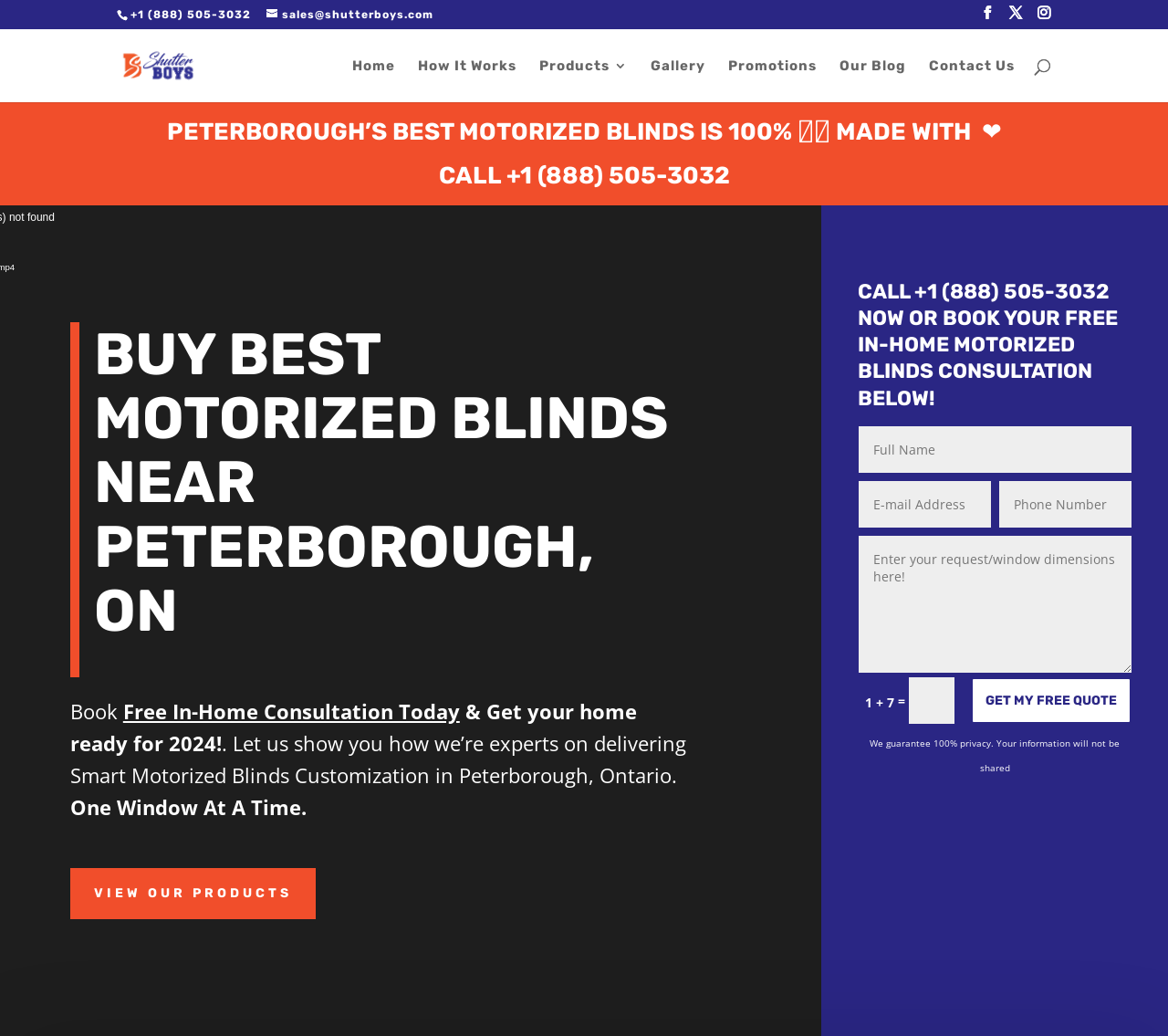Could you highlight the region that needs to be clicked to execute the instruction: "Click the link to view products"?

[0.462, 0.057, 0.538, 0.099]